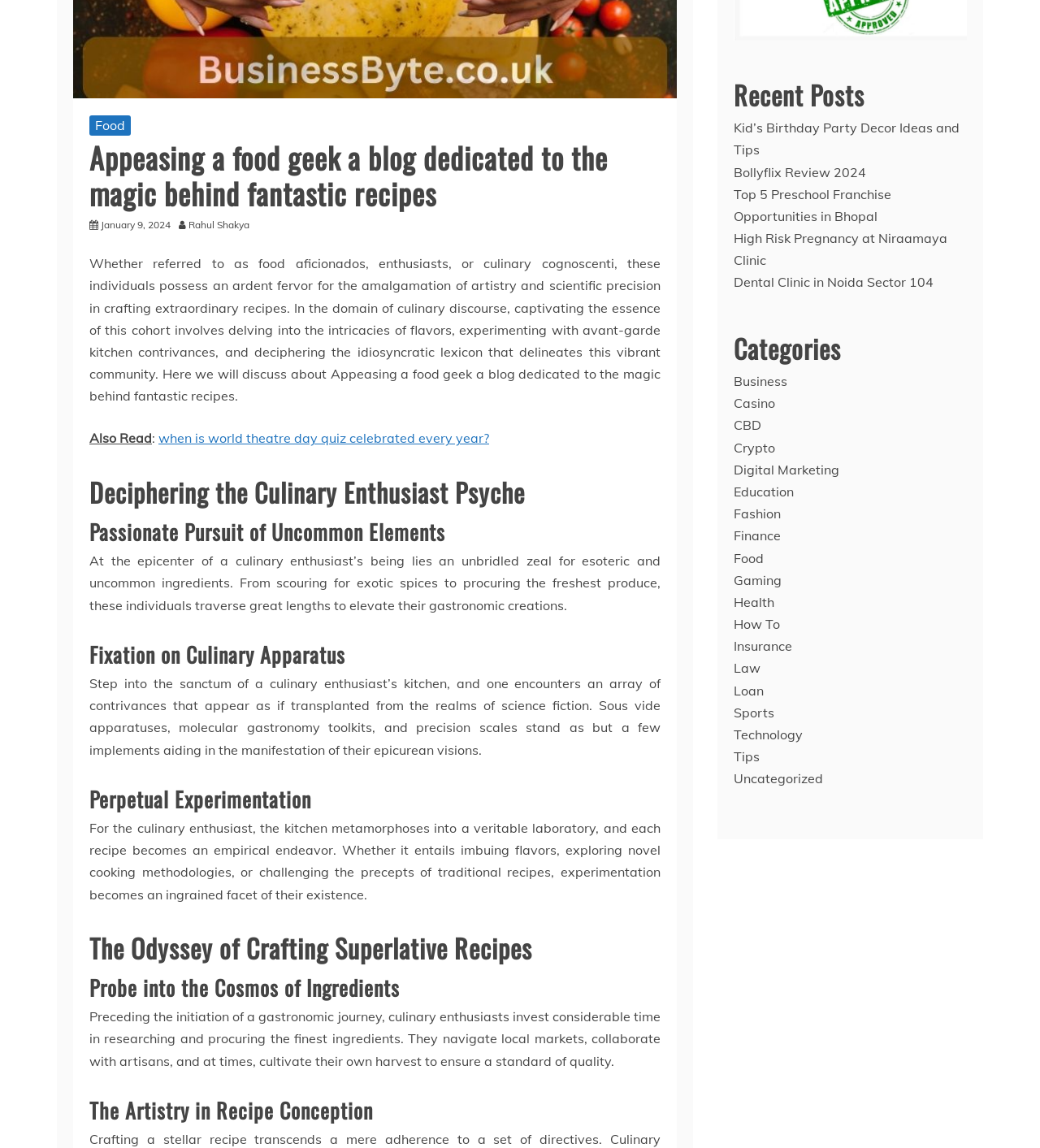Given the webpage screenshot and the description, determine the bounding box coordinates (top-left x, top-left y, bottom-right x, bottom-right y) that define the location of the UI element matching this description: Rahul Shakya

[0.181, 0.19, 0.248, 0.201]